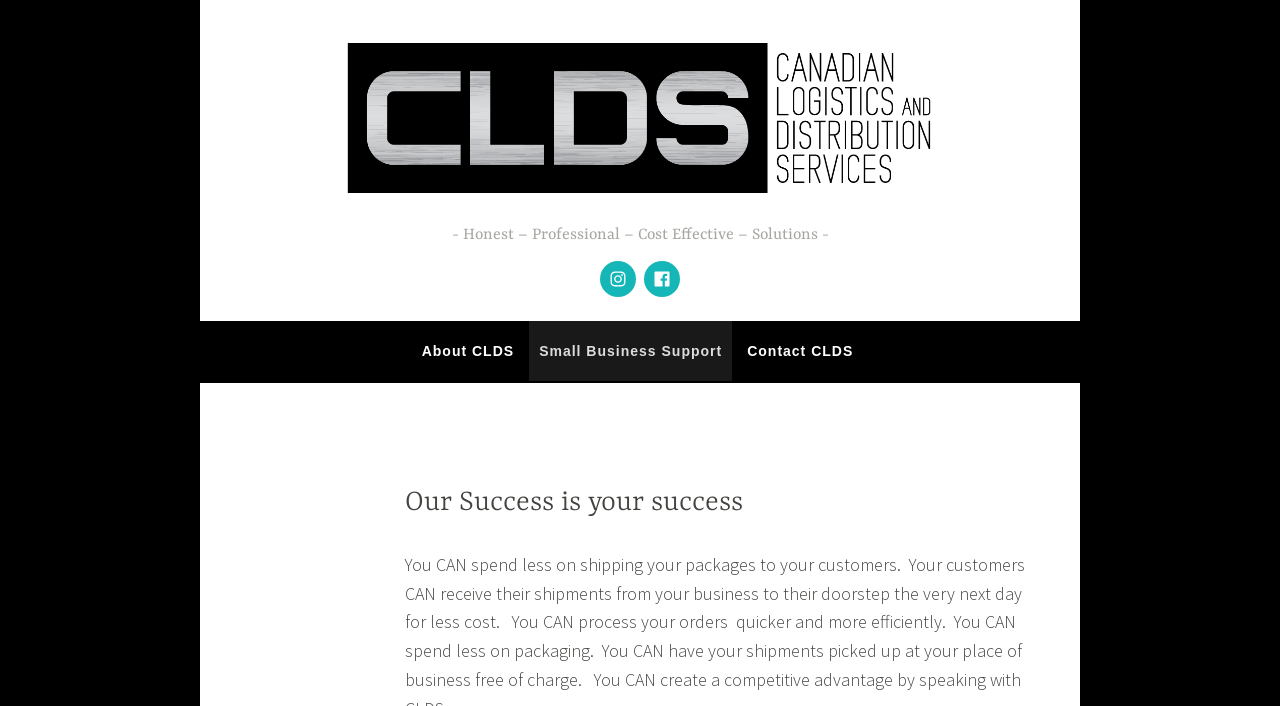Locate the bounding box coordinates of the area you need to click to fulfill this instruction: 'Click on Instagram'. The coordinates must be in the form of four float numbers ranging from 0 to 1: [left, top, right, bottom].

[0.475, 0.381, 0.491, 0.409]